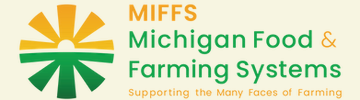What is the name of the organization?
Based on the image, respond with a single word or phrase.

Michigan Food & Farming Systems